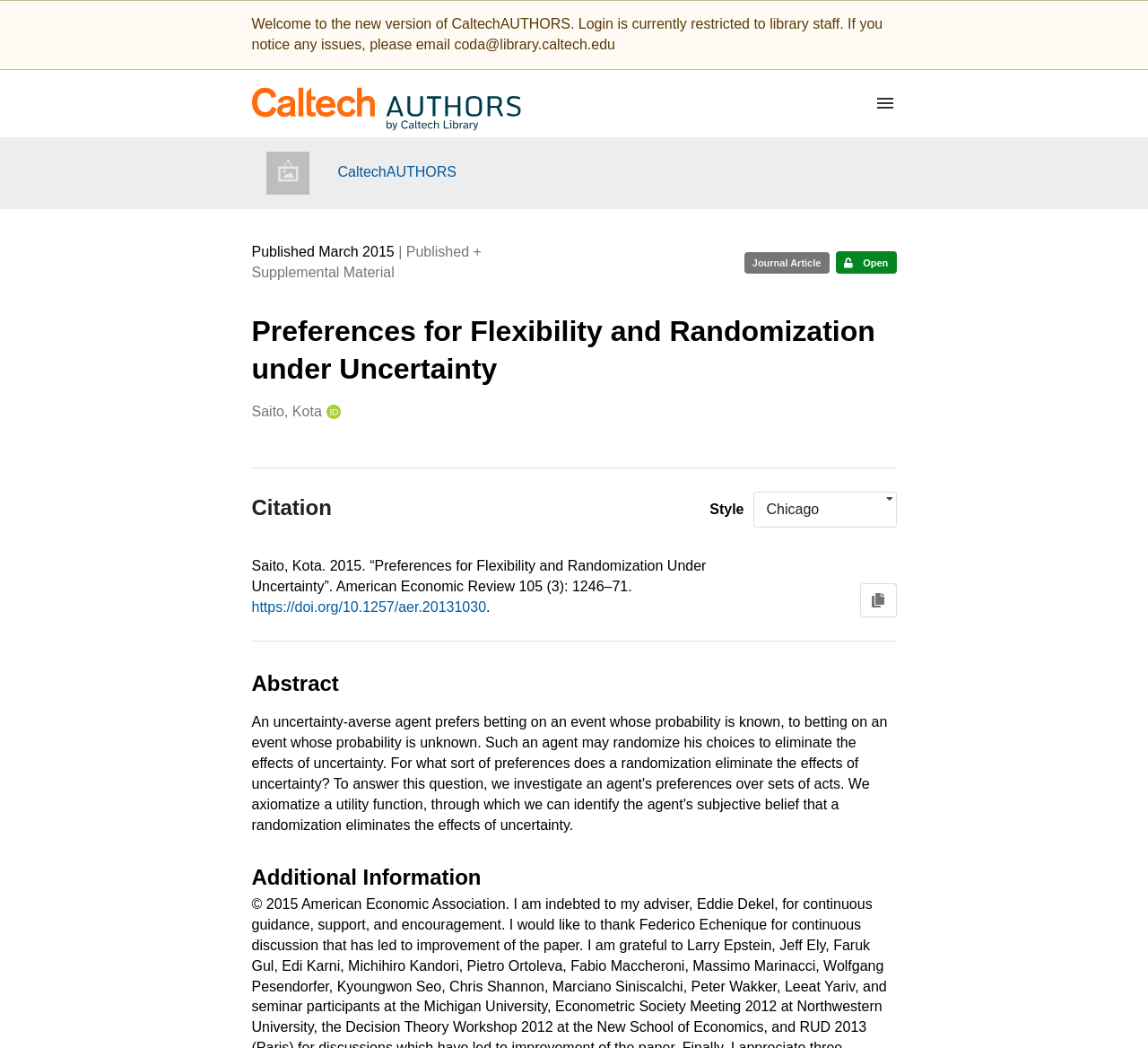Kindly determine the bounding box coordinates for the area that needs to be clicked to execute this instruction: "Visit the 'CaltechAUTHORS' homepage".

[0.219, 0.072, 0.454, 0.126]